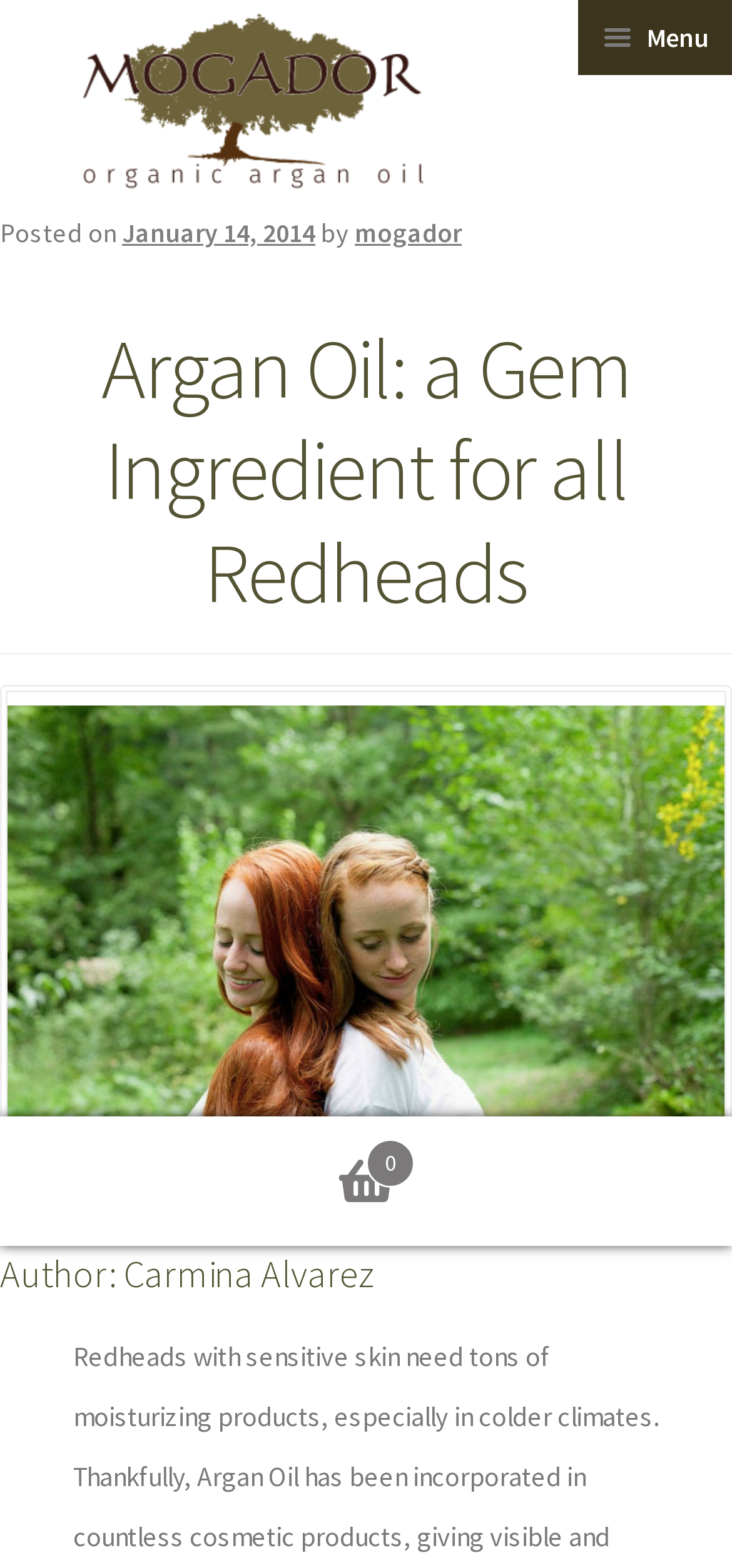Generate an in-depth caption that captures all aspects of the webpage.

The webpage is about Mogador Argan Oil, a certified organic and 100% pure Moroccan Argan oil. At the top left corner, there is a brand logo image of MOGADOR Pure Argan Oil, which is also a link. Next to it, on the top right corner, there is a menu button. 

Below the logo, there is a header section that spans the entire width of the page. Within this section, there is a posted date "January 14, 2014" on the left side, followed by the author's name "mogador". 

The main content of the page is headed by a title "Argan Oil: a Gem Ingredient for all Redheads", which is centered and takes up most of the page's width. 

At the bottom of the page, there is a section with the author's name "Carmina Alvarez" and a link with a icon, which takes up the full width of the page.